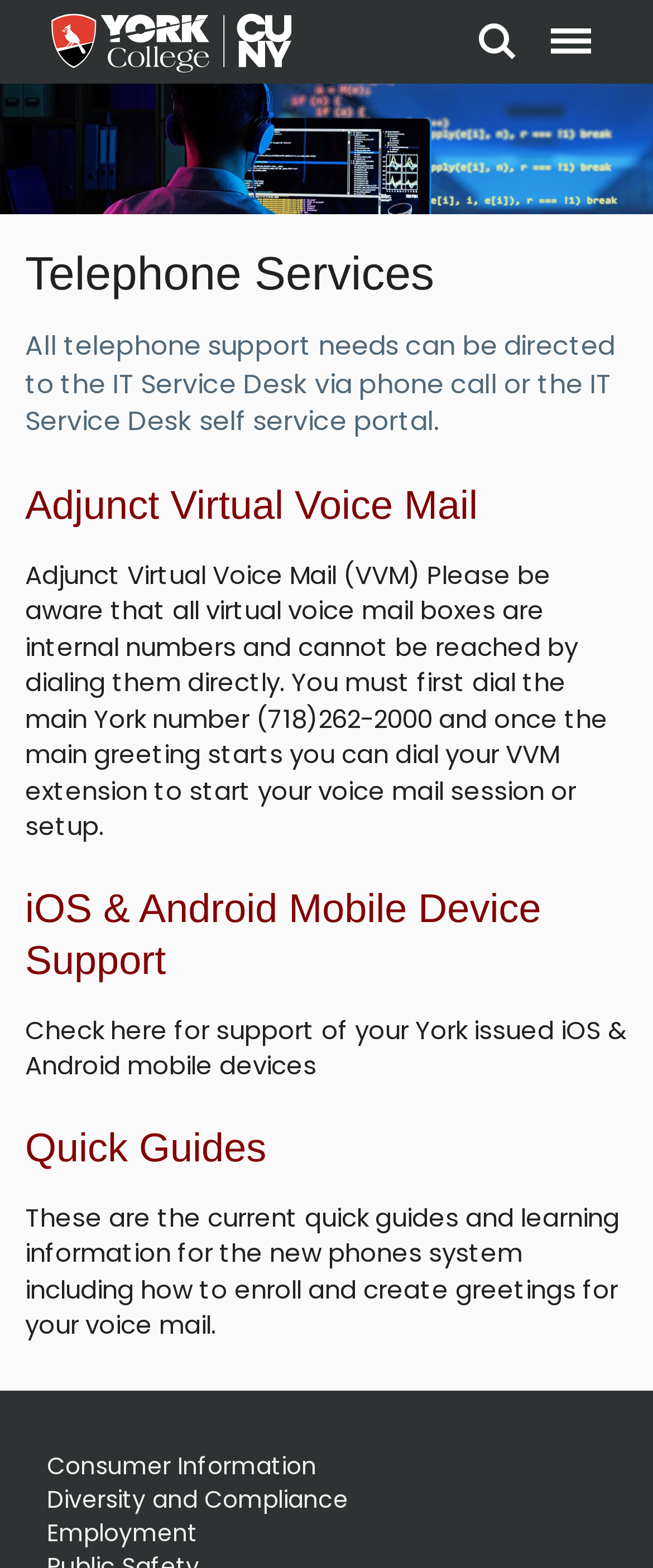Identify the bounding box coordinates of the part that should be clicked to carry out this instruction: "Explore the 1960s".

None